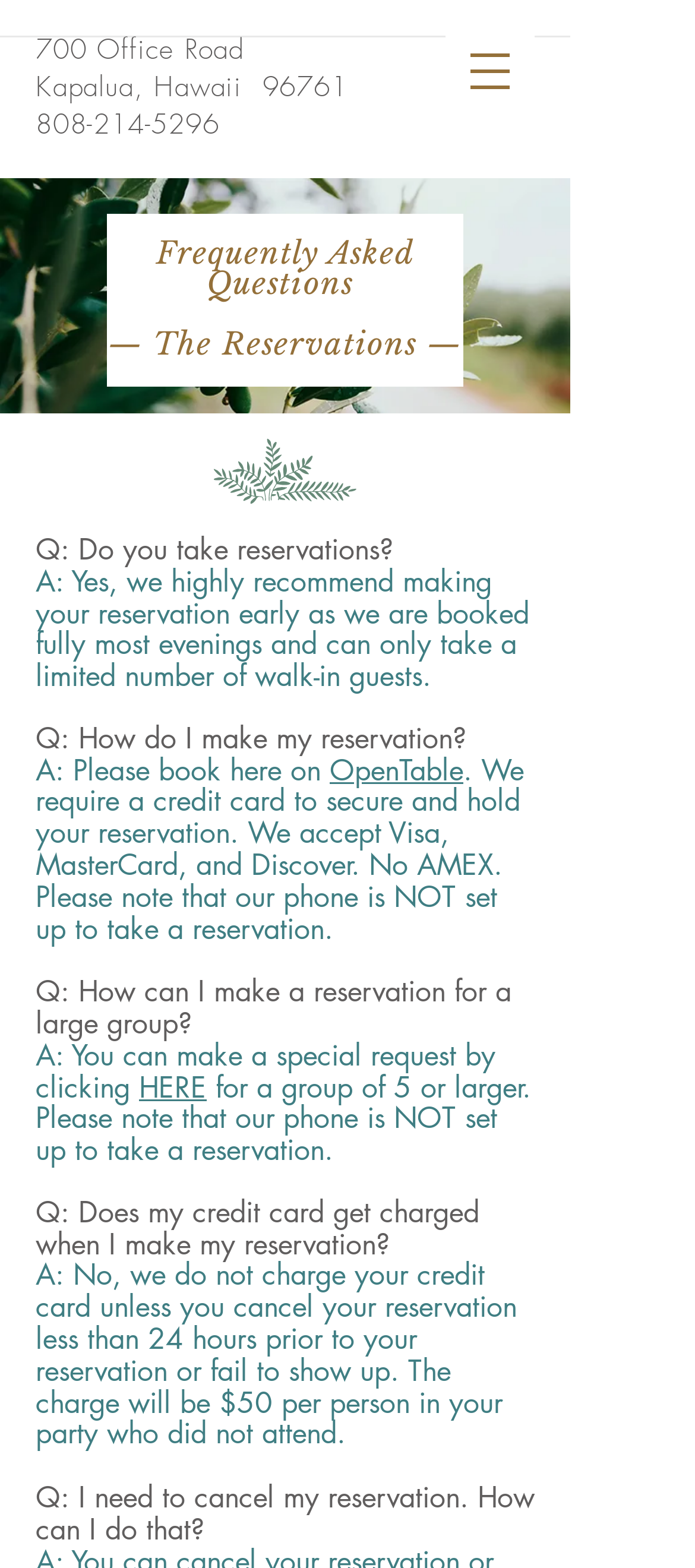Given the element description, predict the bounding box coordinates in the format (top-left x, top-left y, bottom-right x, bottom-right y). Make sure all values are between 0 and 1. Here is the element description: OpenTable

[0.474, 0.479, 0.667, 0.503]